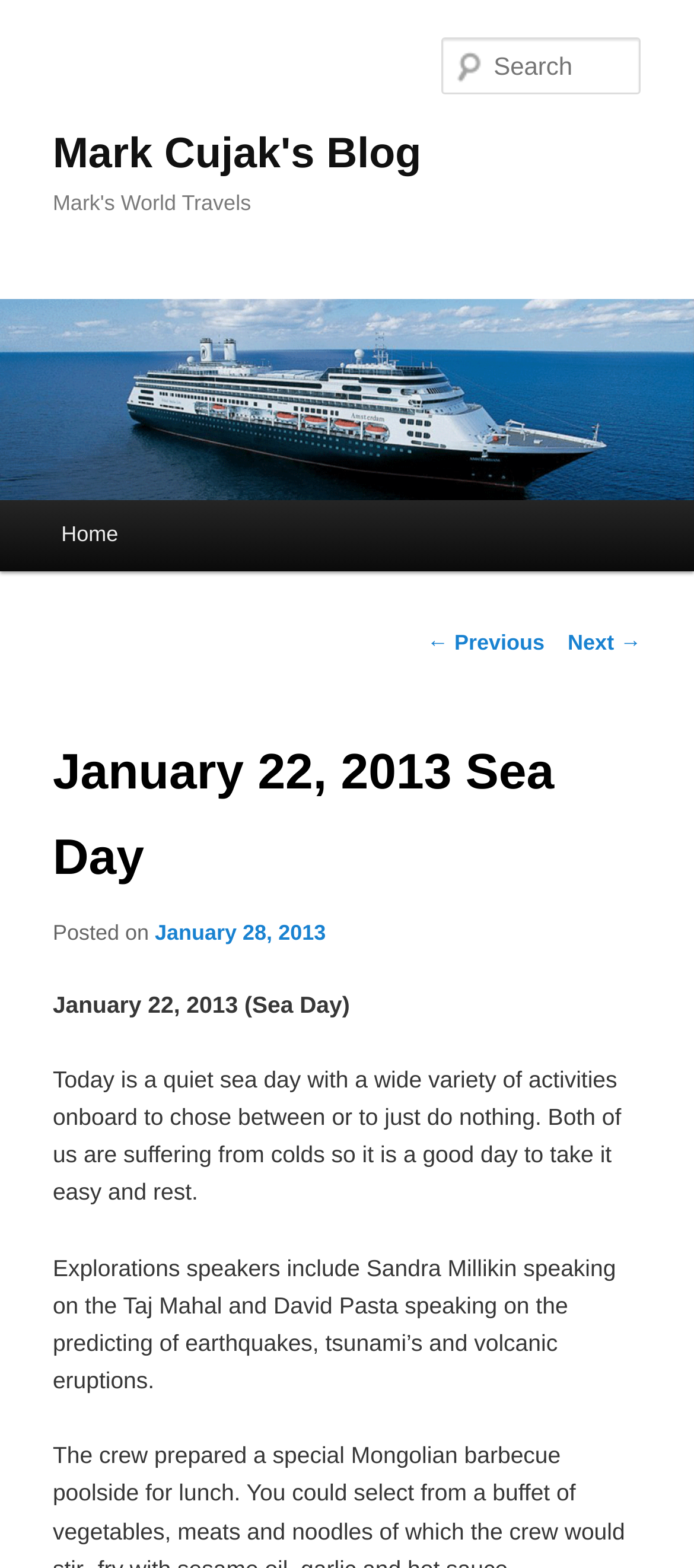Identify the bounding box coordinates for the UI element described as follows: "Next →". Ensure the coordinates are four float numbers between 0 and 1, formatted as [left, top, right, bottom].

[0.818, 0.402, 0.924, 0.417]